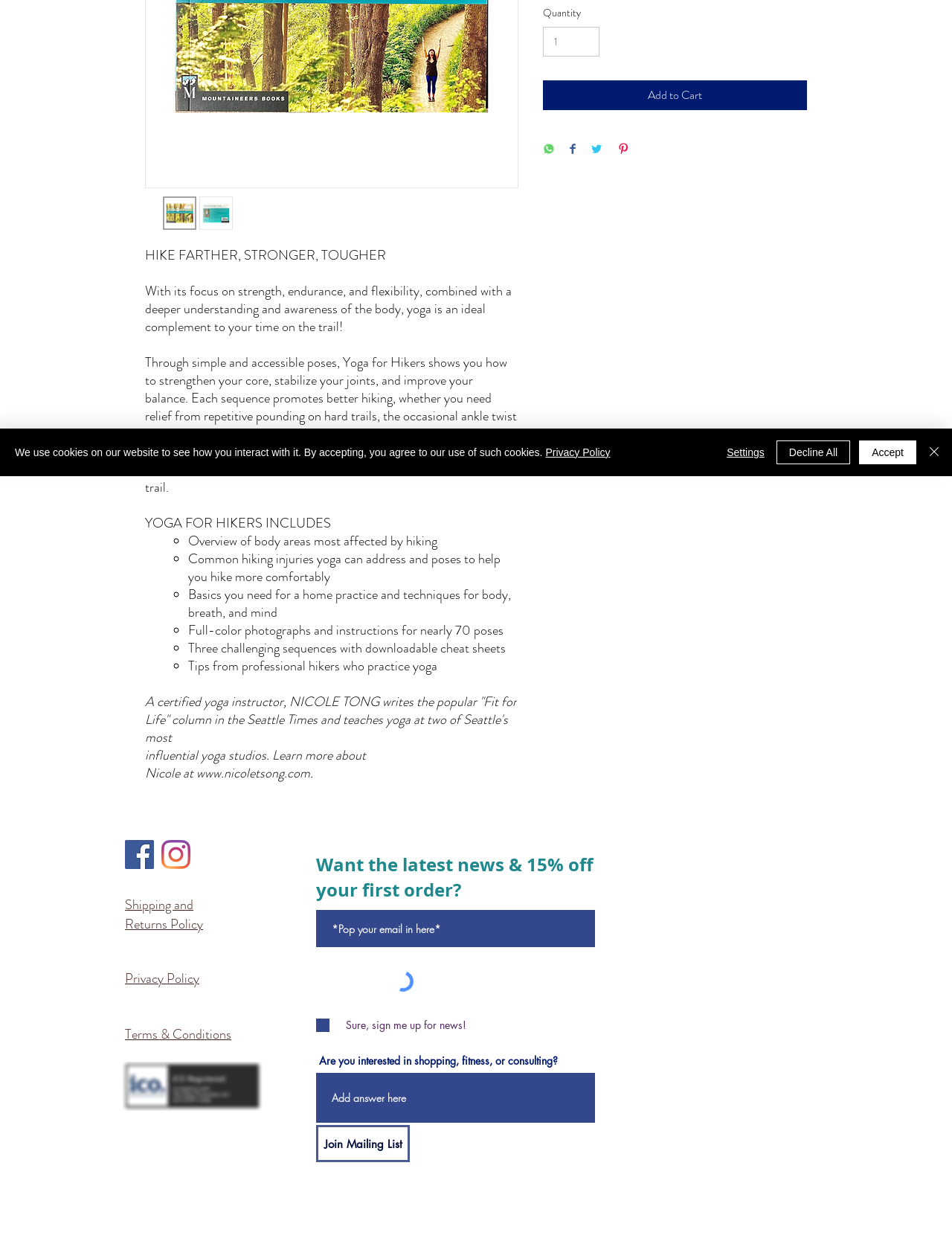Please determine the bounding box of the UI element that matches this description: aria-label="Close". The coordinates should be given as (top-left x, top-left y, bottom-right x, bottom-right y), with all values between 0 and 1.

[0.972, 0.354, 0.991, 0.373]